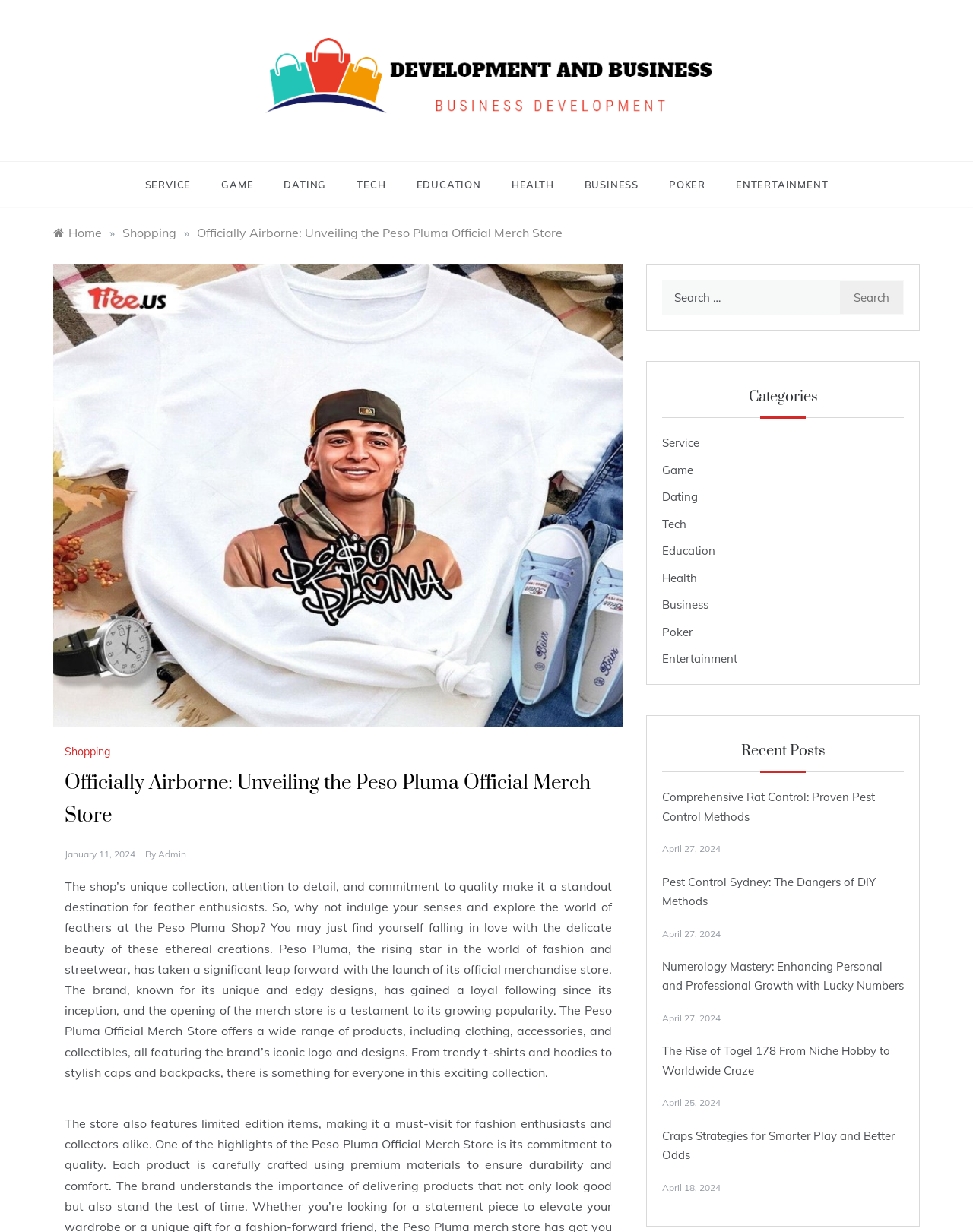Given the description: "Development And Business", determine the bounding box coordinates of the UI element. The coordinates should be formatted as four float numbers between 0 and 1, [left, top, right, bottom].

[0.266, 0.1, 0.565, 0.124]